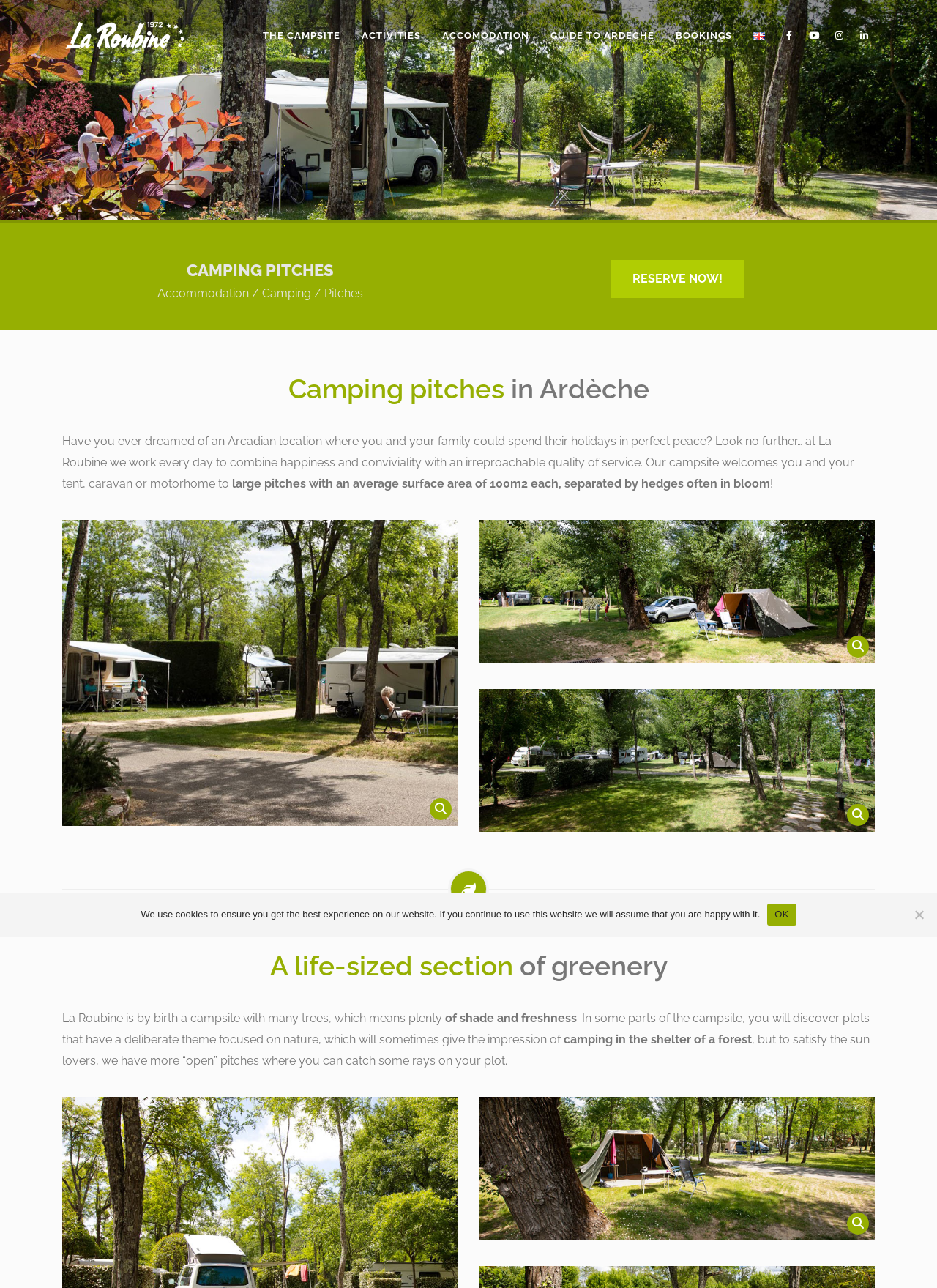Locate the bounding box coordinates of the clickable area needed to fulfill the instruction: "Click the 'THE CAMPSITE' link".

[0.27, 0.018, 0.374, 0.037]